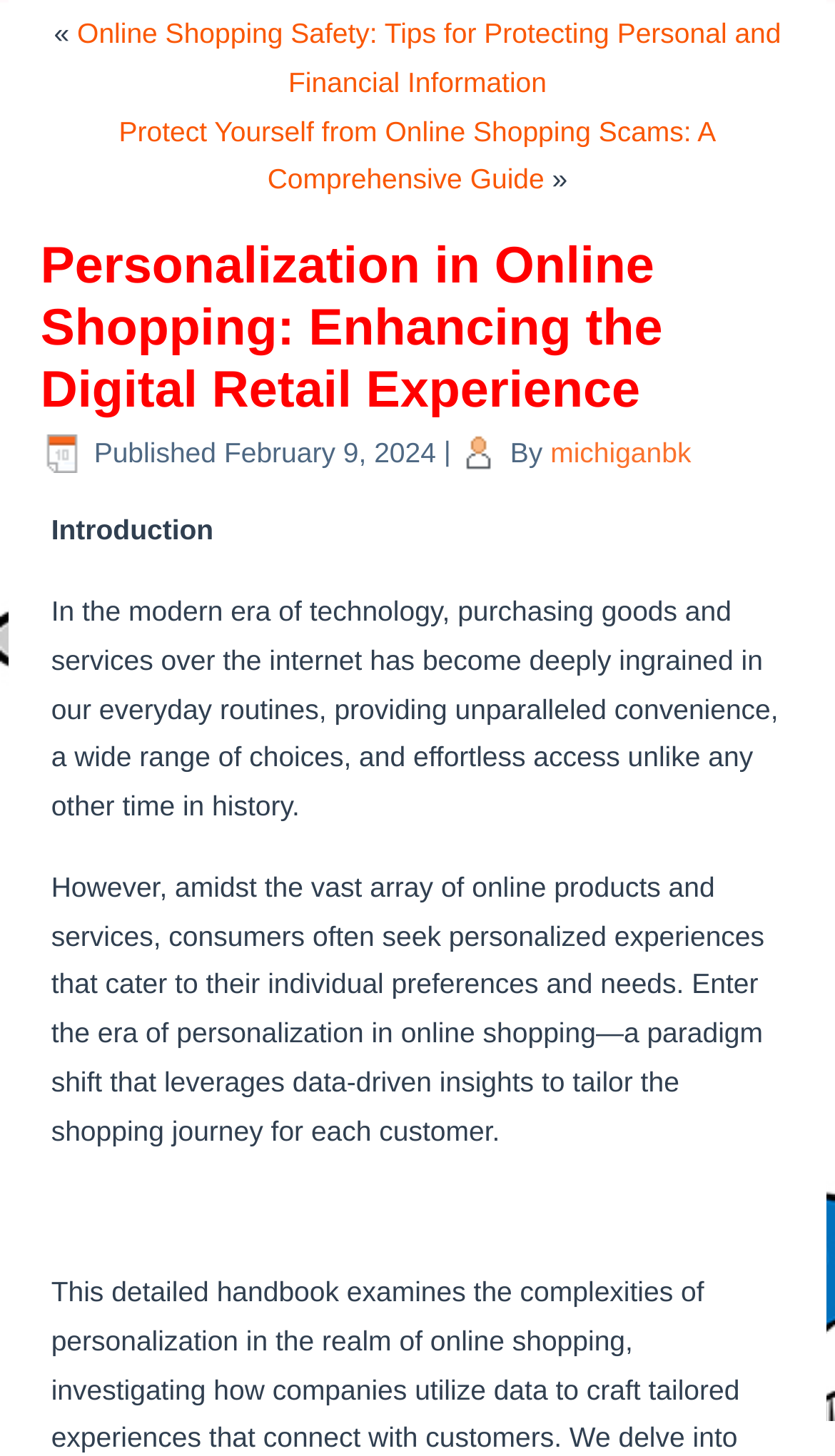What is the purpose of personalization in online shopping?
Using the image, provide a concise answer in one word or a short phrase.

to cater to individual preferences and needs